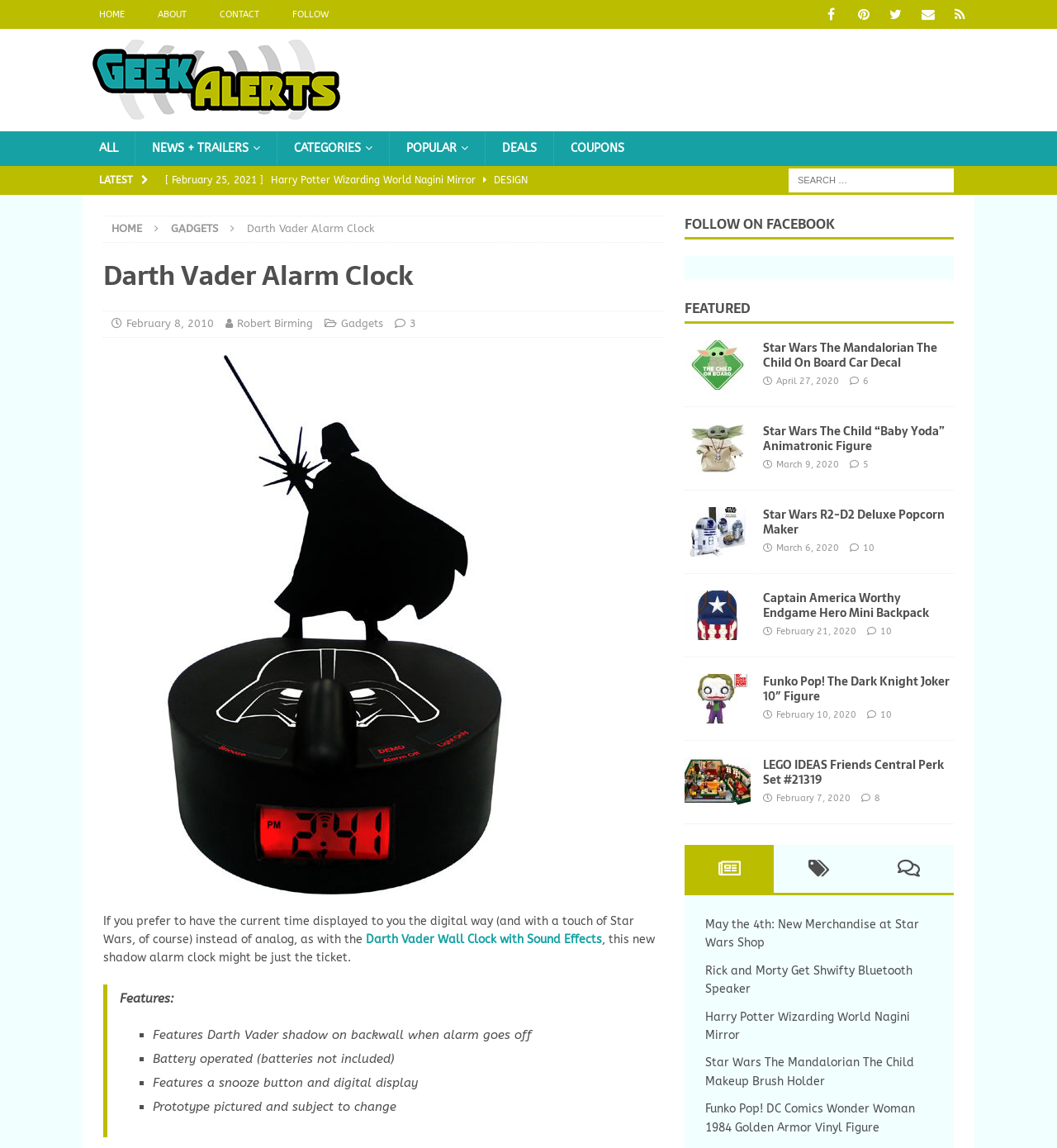Please determine the bounding box coordinates of the element to click on in order to accomplish the following task: "Select an archive from the dropdown". Ensure the coordinates are four float numbers ranging from 0 to 1, i.e., [left, top, right, bottom].

None